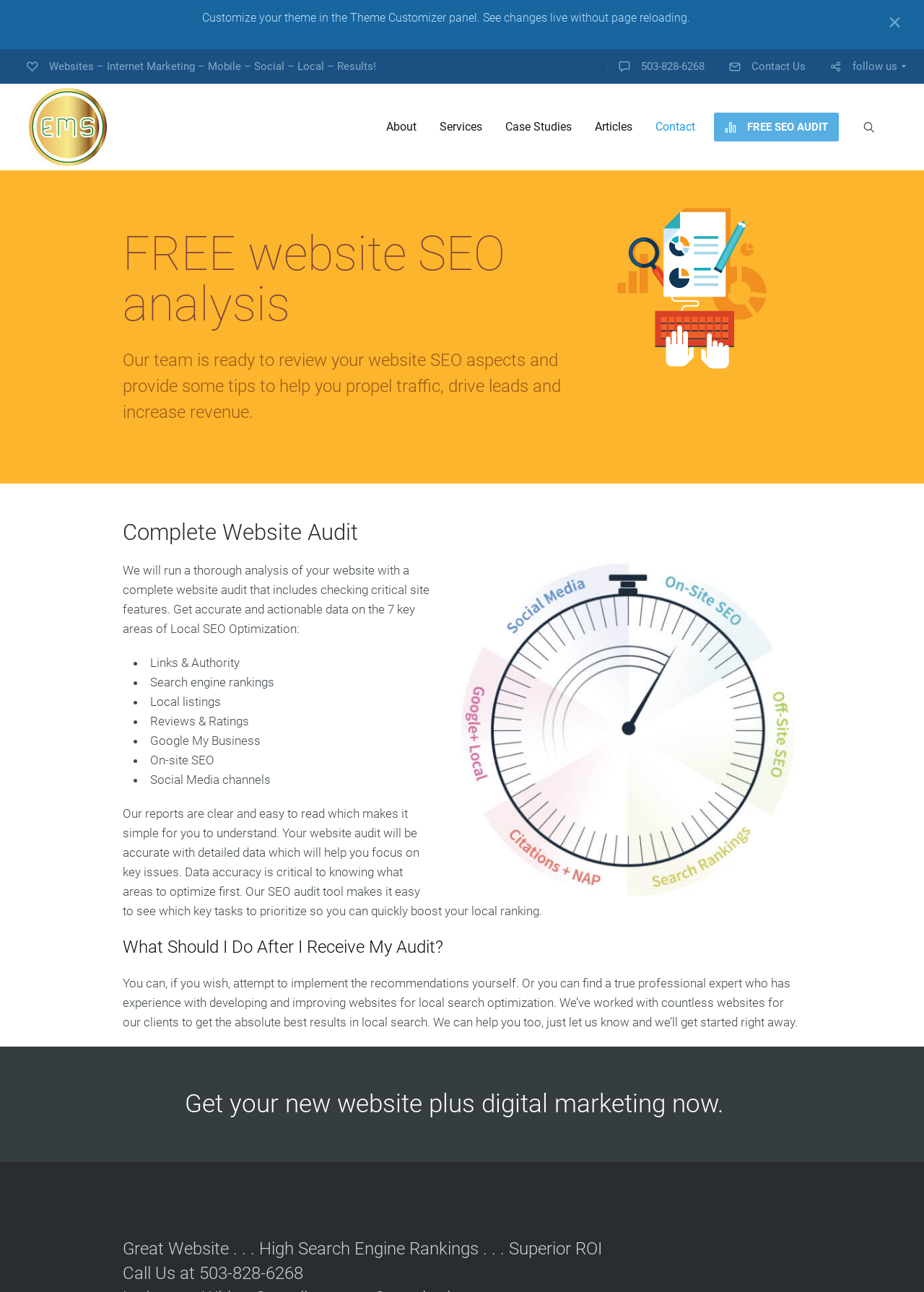Observe the image and answer the following question in detail: What is the phone number to contact the company?

I found the phone number by looking at the top-right corner of the webpage, where the contact information is displayed, and also at the bottom of the webpage, where the phone number is mentioned again.